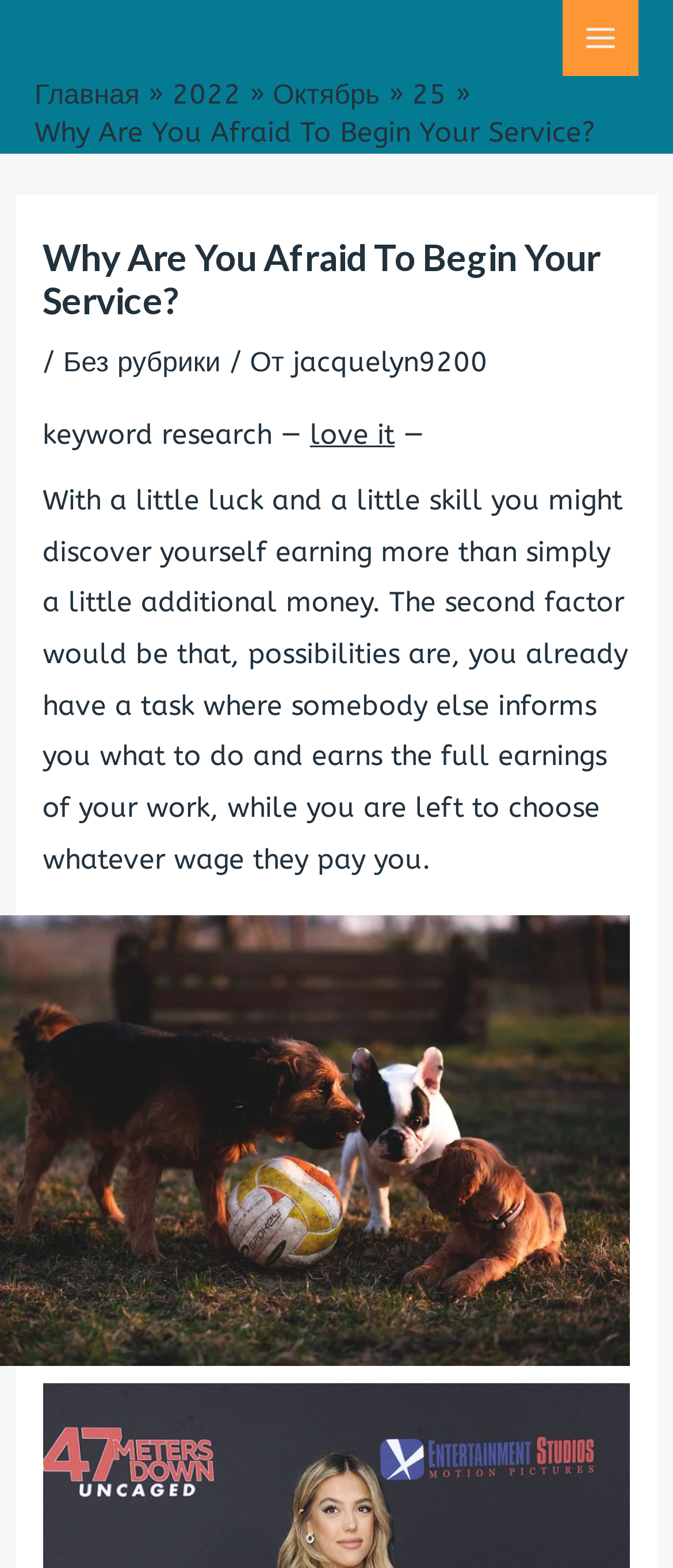Can you extract the primary headline text from the webpage?

Why Are You Afraid To Begin Your Service?